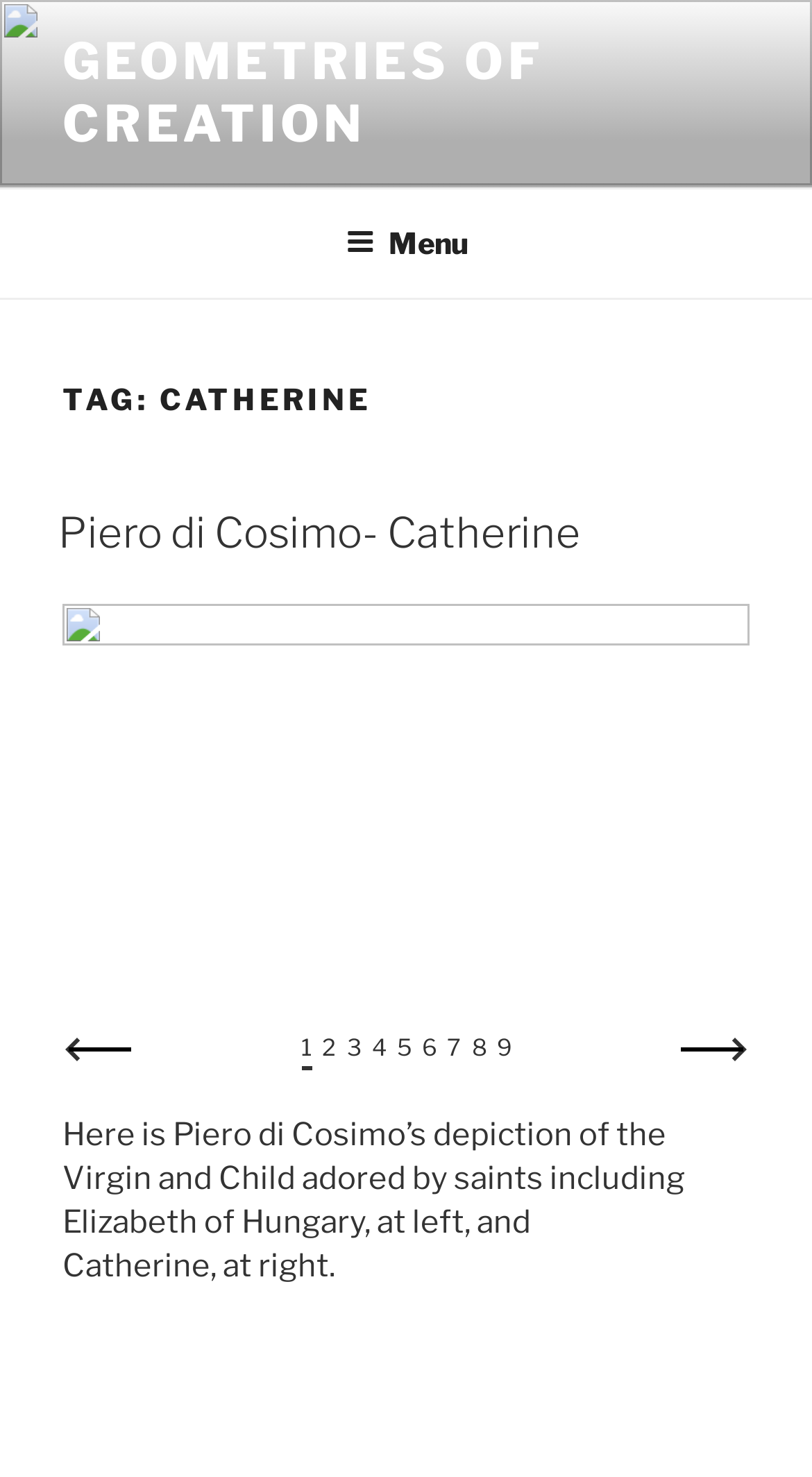What is the name of the artist depicted in the slideshow?
Look at the webpage screenshot and answer the question with a detailed explanation.

The answer can be found by looking at the heading 'Piero di Cosimo- Catherine' and the image description 'Here is Piero di Cosimo’s depiction of the Virgin and Child adored by saints including Elizabeth of Hungary, at left, and Catherine, at right.'